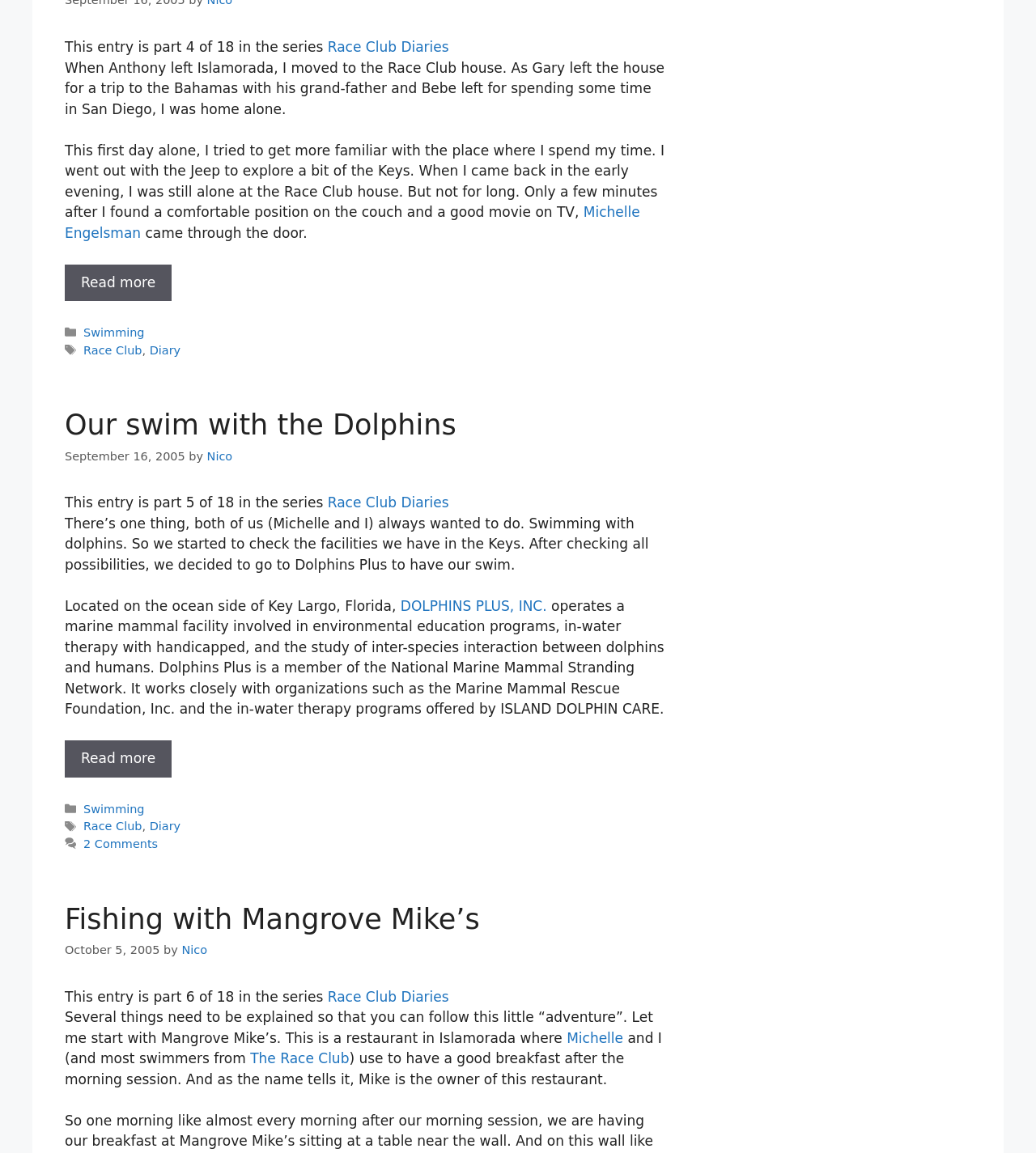Answer the question below using just one word or a short phrase: 
What is the location of Dolphins Plus?

Key Largo, Florida